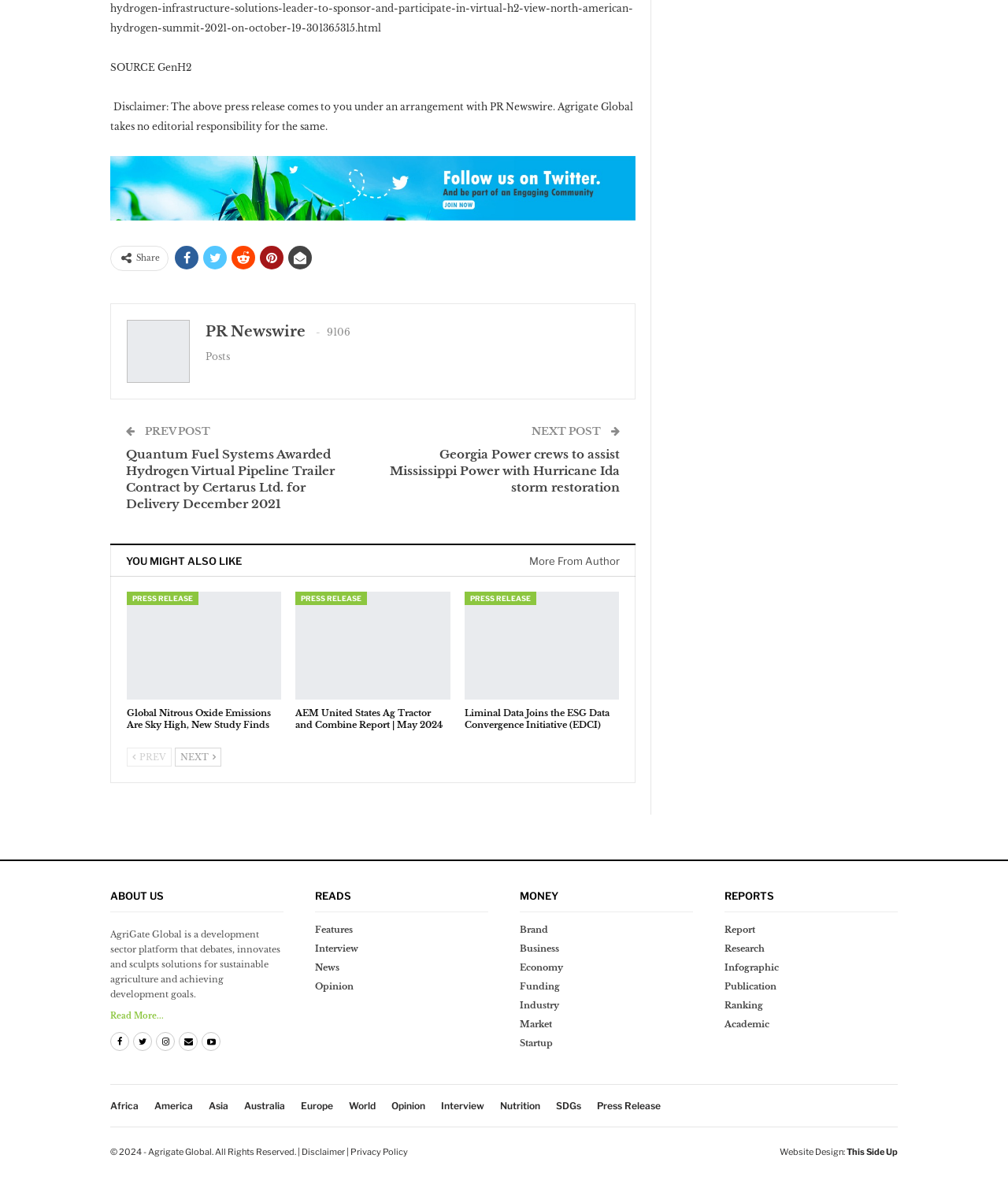Please identify the bounding box coordinates of the element I should click to complete this instruction: 'Charter a faultless sedan, bus, or minivan in all parts of Litija and its neighbourhood'. The coordinates should be given as four float numbers between 0 and 1, like this: [left, top, right, bottom].

None